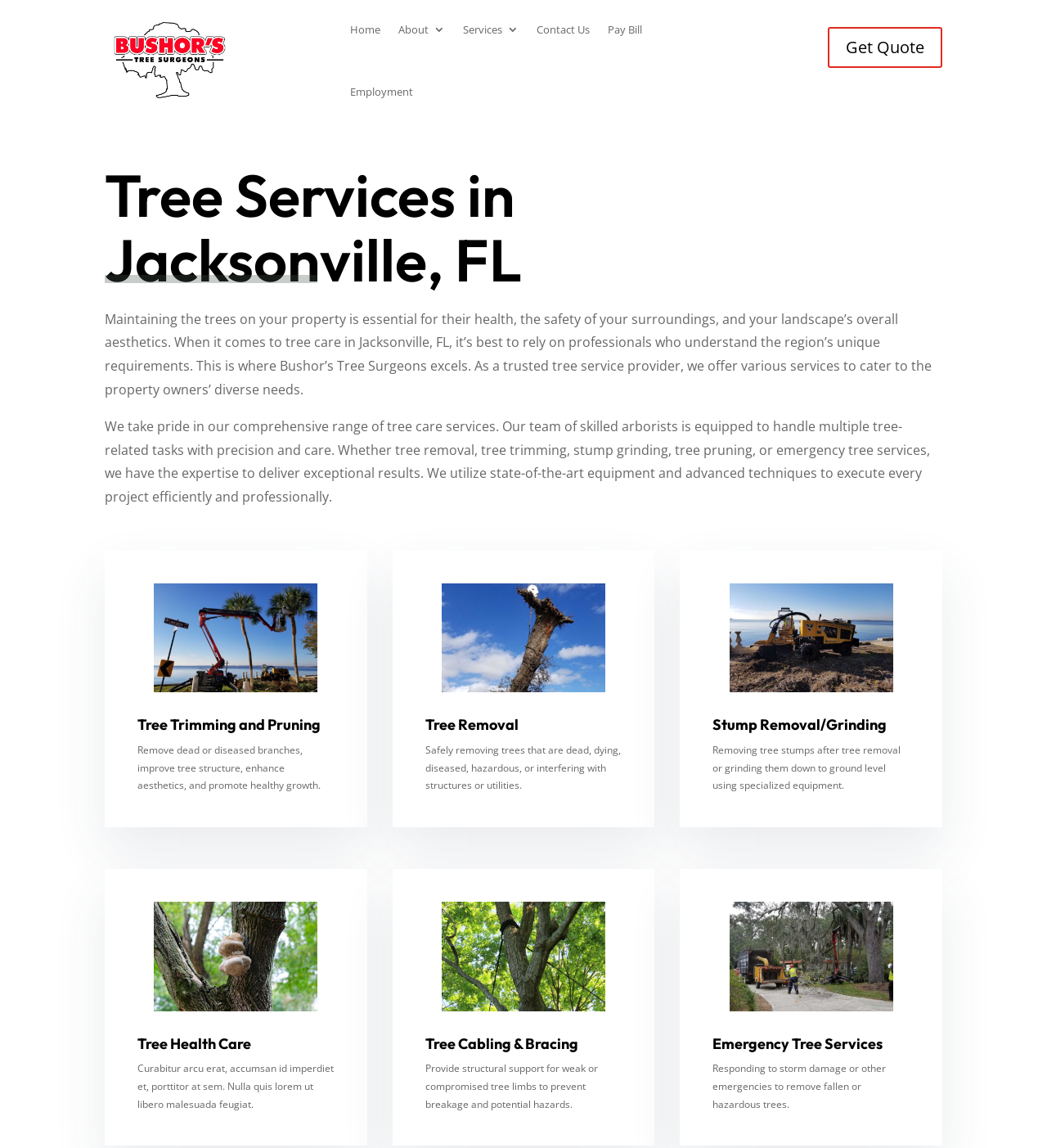What is the response to storm damage or other emergencies?
Refer to the image and provide a one-word or short phrase answer.

Emergency tree services